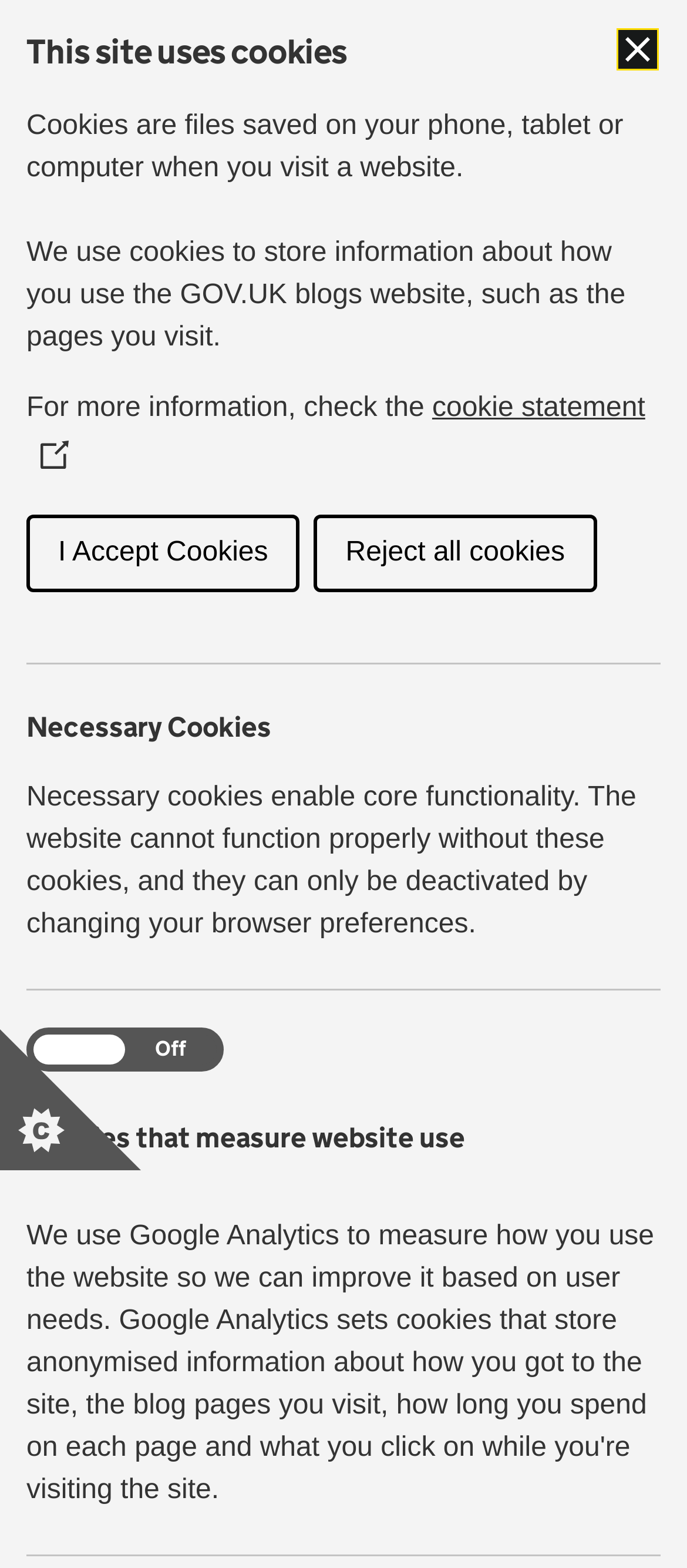Please identify the bounding box coordinates of the area that needs to be clicked to follow this instruction: "Visit the 'ADMISSIONPK' website".

None